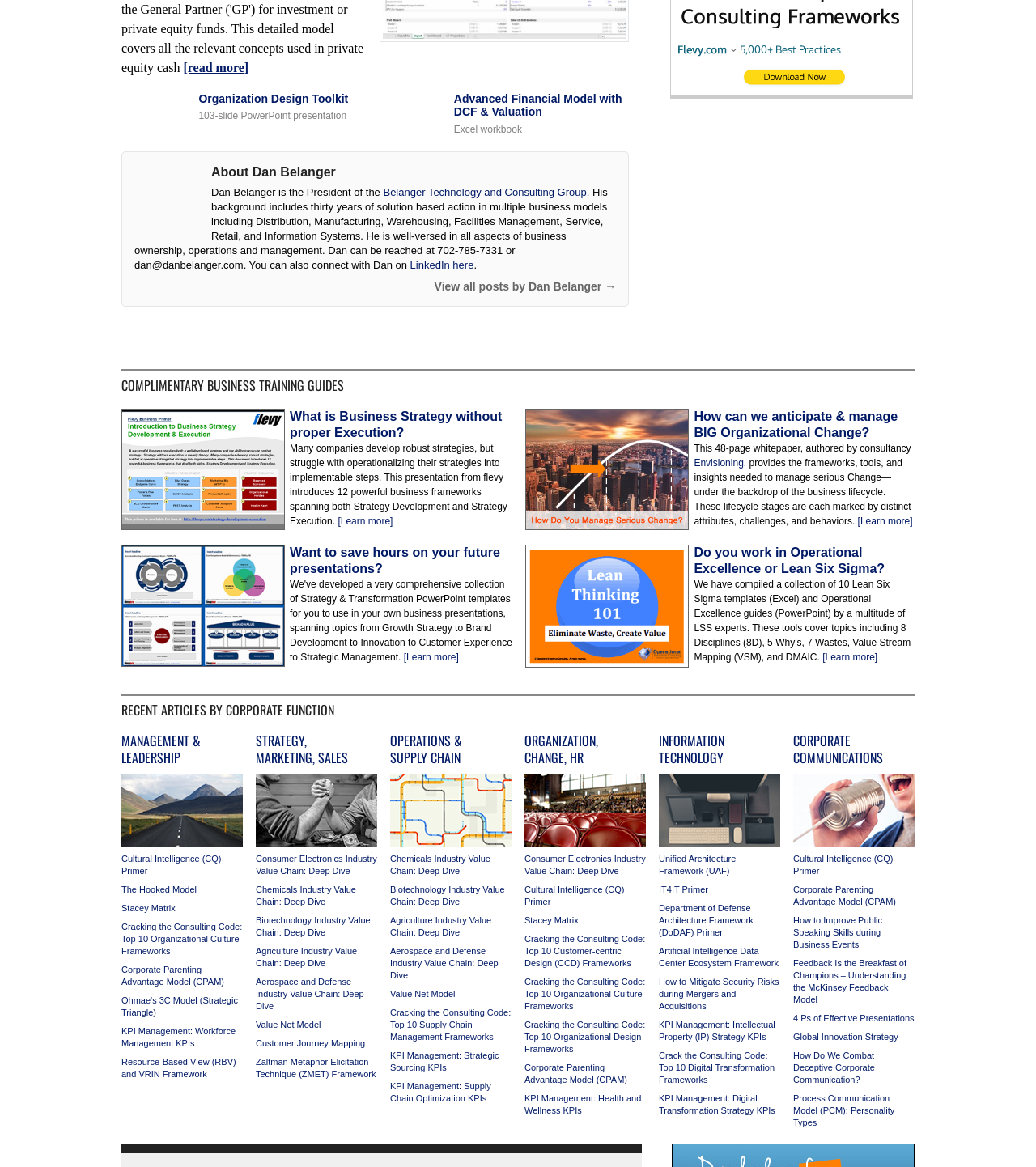Please provide a comprehensive answer to the question based on the screenshot: What is the title of the section that lists articles by corporate function?

The section is located in the bottom-left part of the webpage, and it lists articles categorized by corporate function, such as Management & Leadership, Strategy, Marketing, Sales, etc.